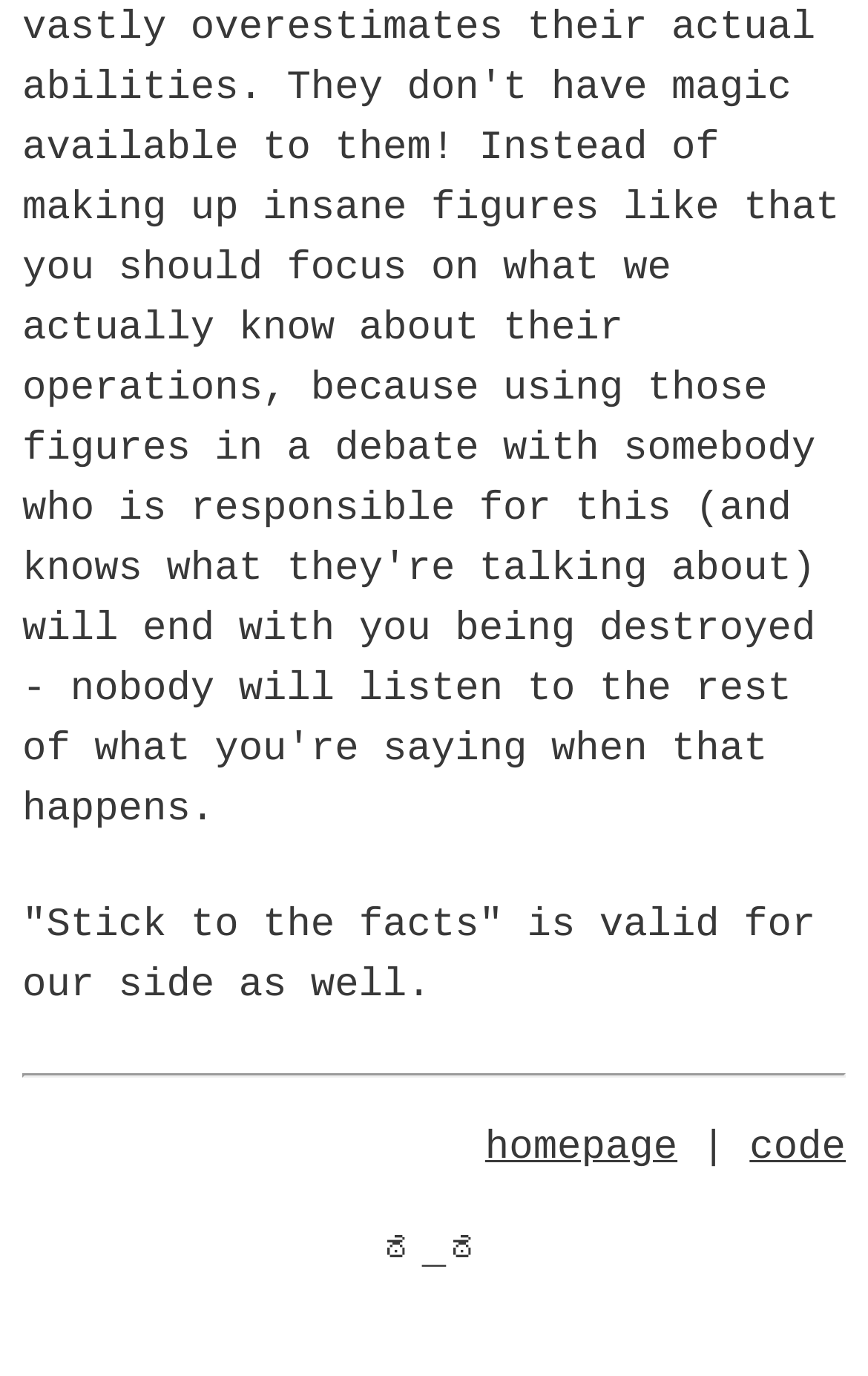What is the emoticon displayed on the webpage?
Based on the image, give a one-word or short phrase answer.

ಠ_ಠ